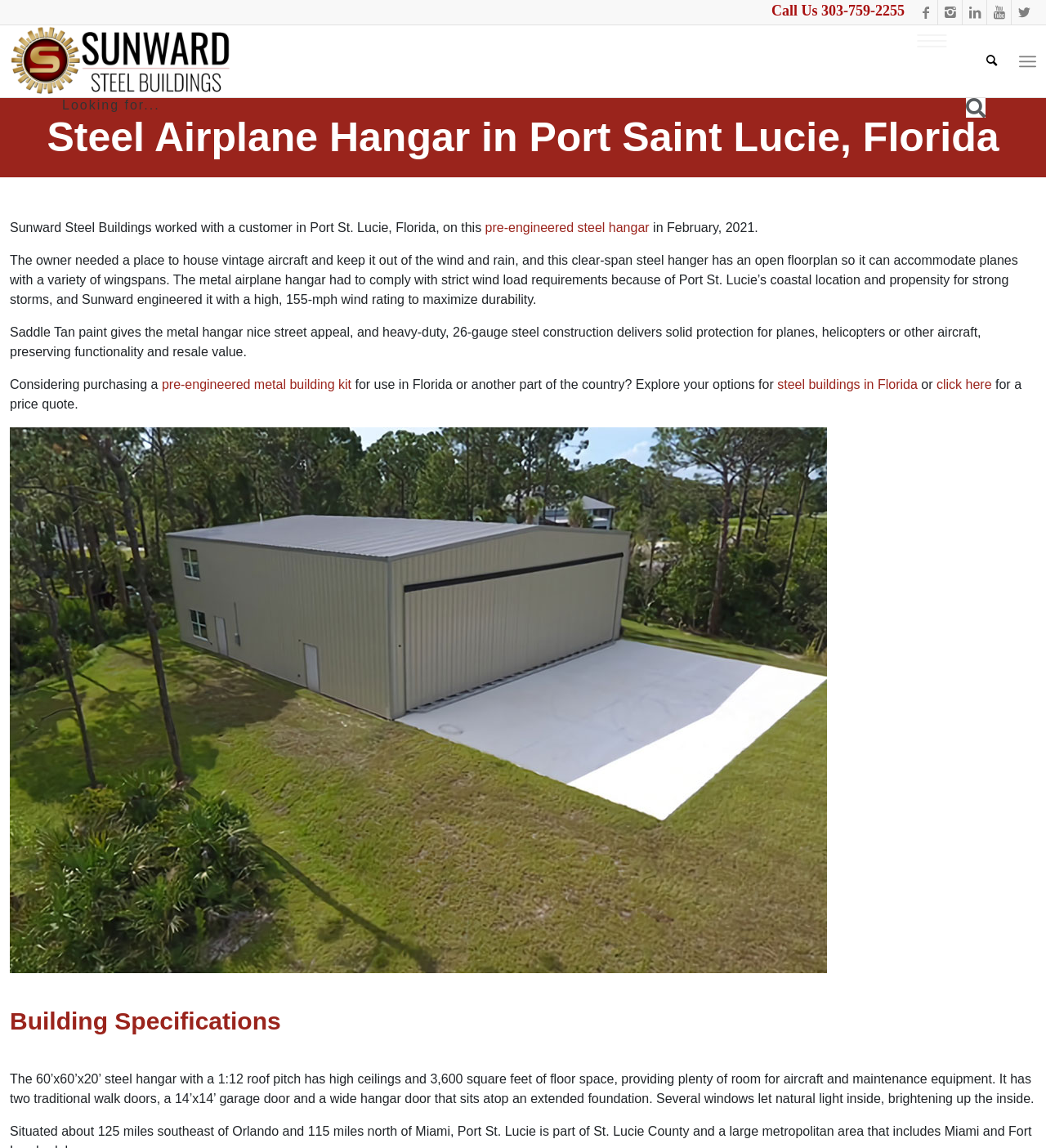Kindly determine the bounding box coordinates of the area that needs to be clicked to fulfill this instruction: "Learn more about pre-engineered steel hangar".

[0.464, 0.192, 0.621, 0.204]